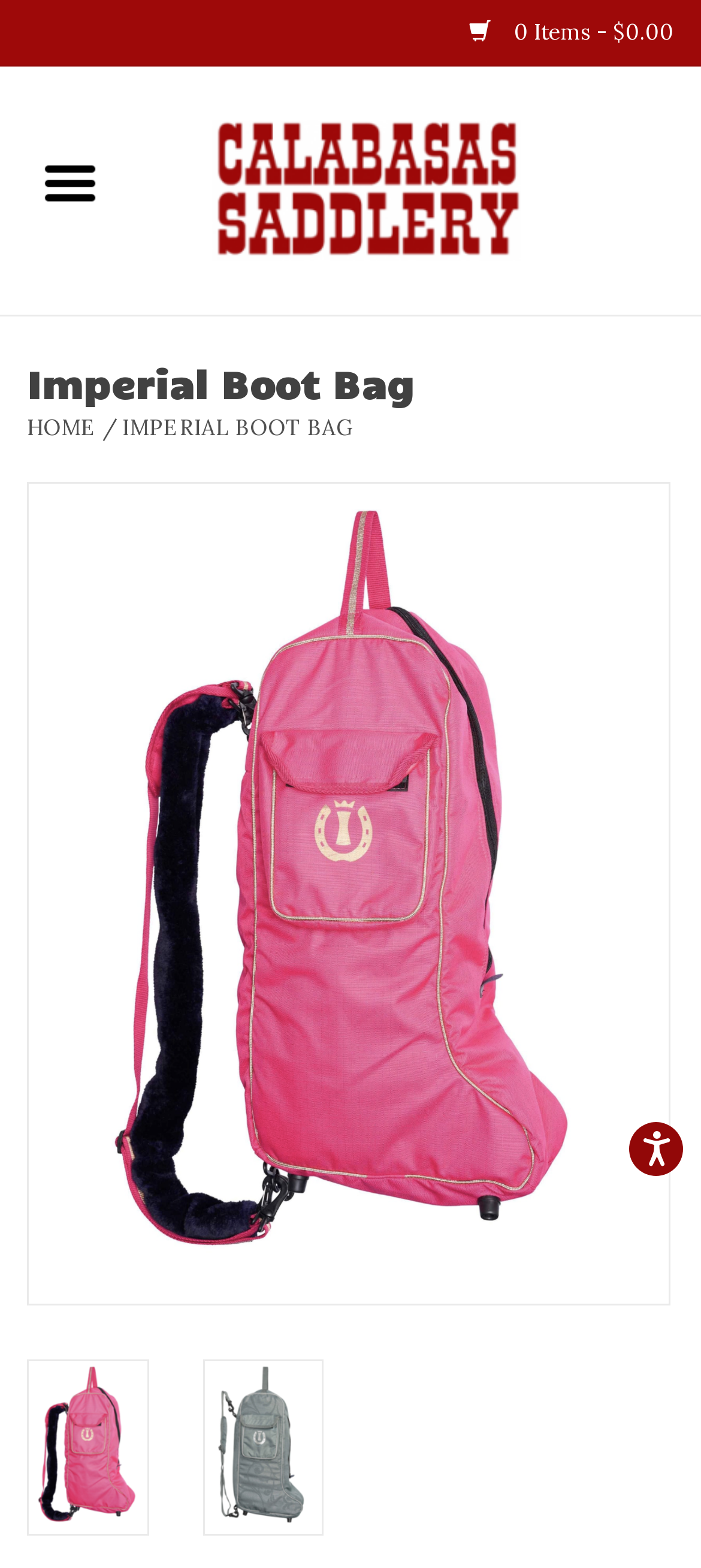Determine the bounding box coordinates of the clickable element necessary to fulfill the instruction: "Navigate to Home page". Provide the coordinates as four float numbers within the 0 to 1 range, i.e., [left, top, right, bottom].

[0.0, 0.08, 0.615, 0.145]